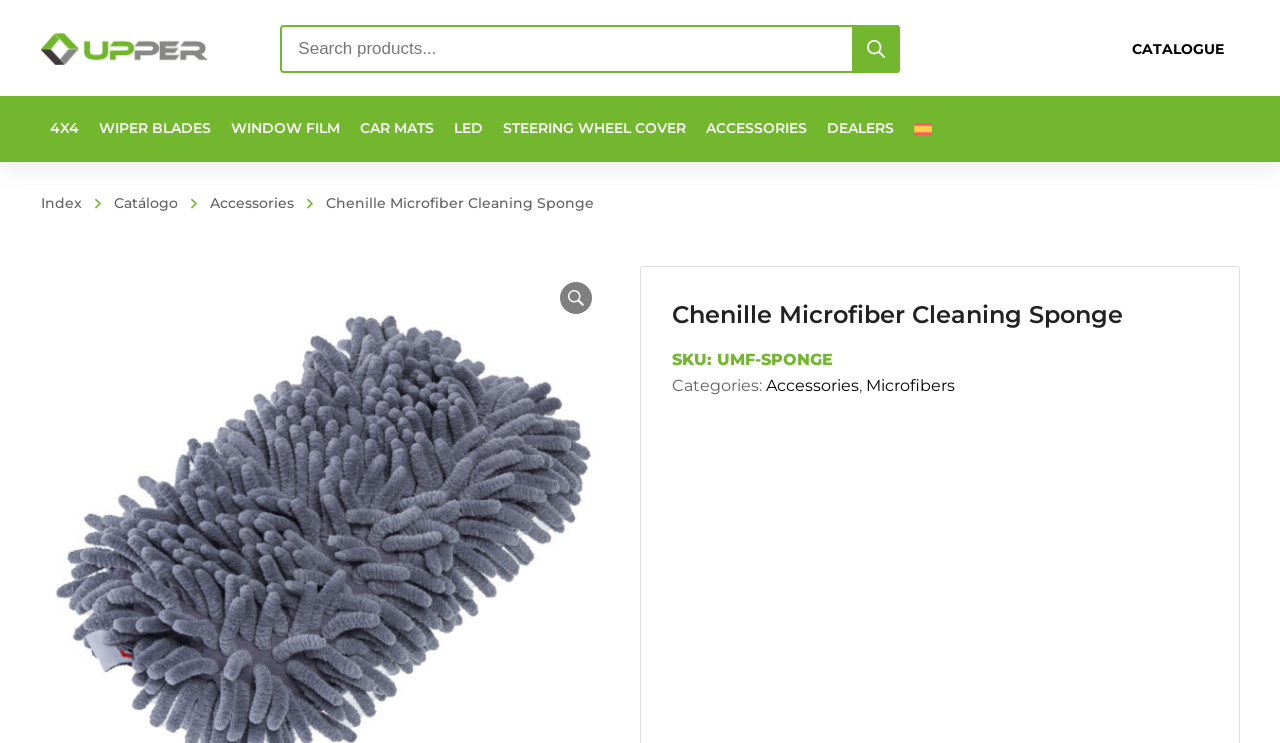Please specify the bounding box coordinates in the format (top-left x, top-left y, bottom-right x, bottom-right y), with all values as floating point numbers between 0 and 1. Identify the bounding box of the UI element described by: Car Mats

[0.281, 0.129, 0.339, 0.217]